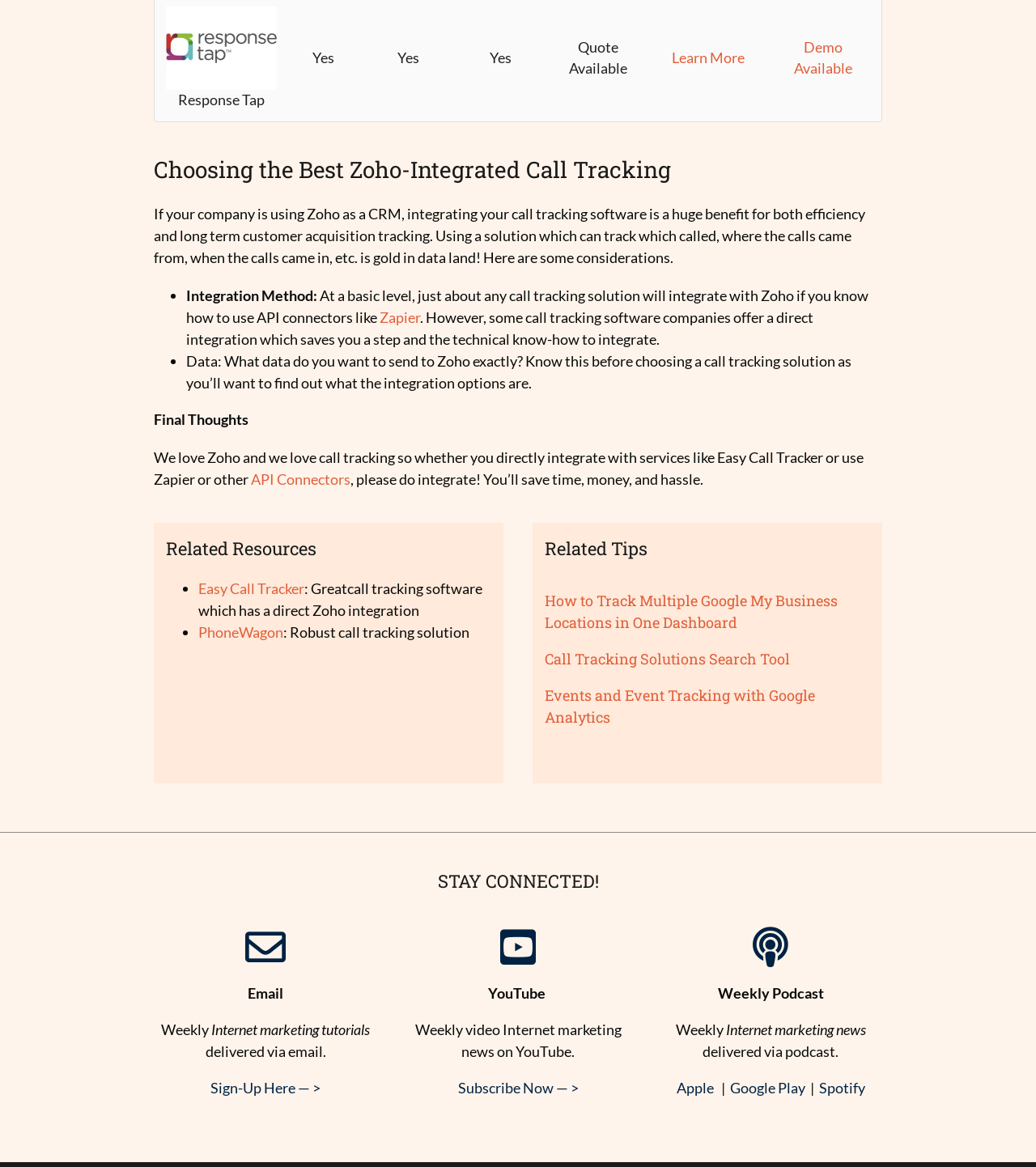Use a single word or phrase to answer the question: What is the benefit of integrating call tracking software with Zoho?

Efficiency and customer acquisition tracking